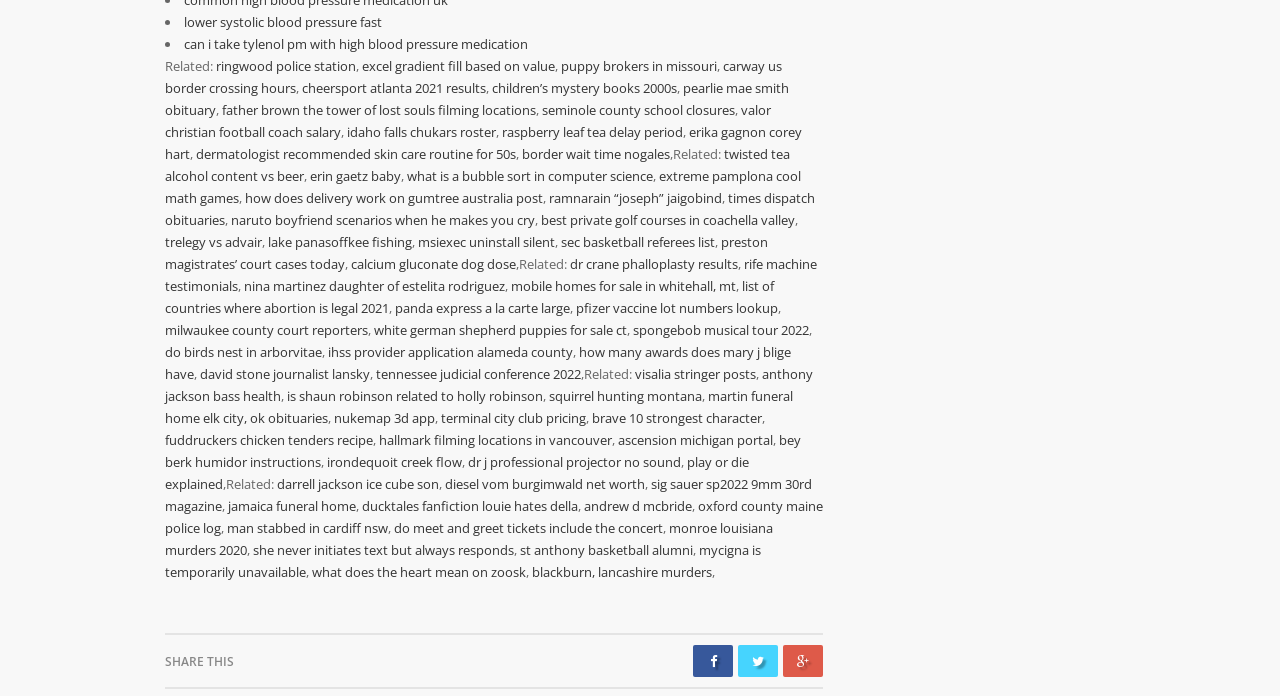What is the topic of the first link?
Answer with a single word or phrase, using the screenshot for reference.

Lower systolic blood pressure fast